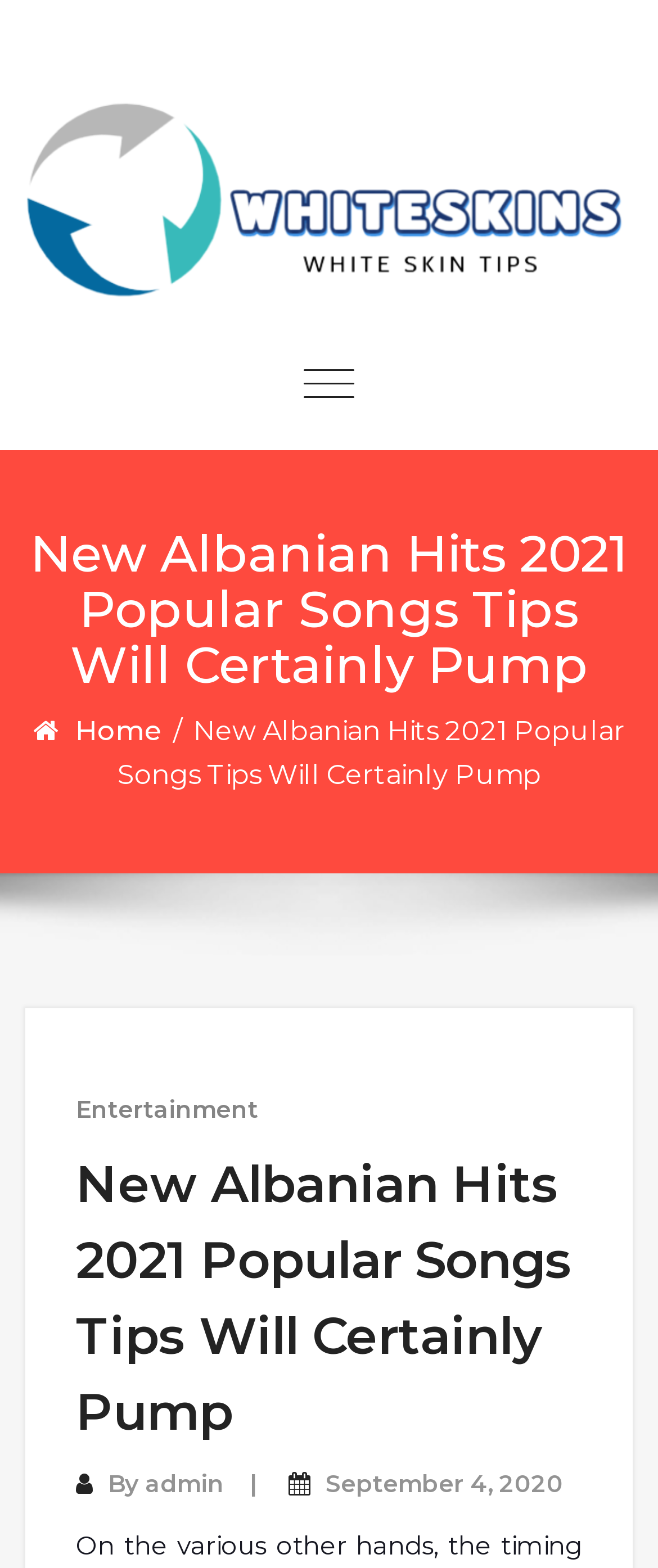When was the article published?
Answer the question with a single word or phrase derived from the image.

September 4, 2020